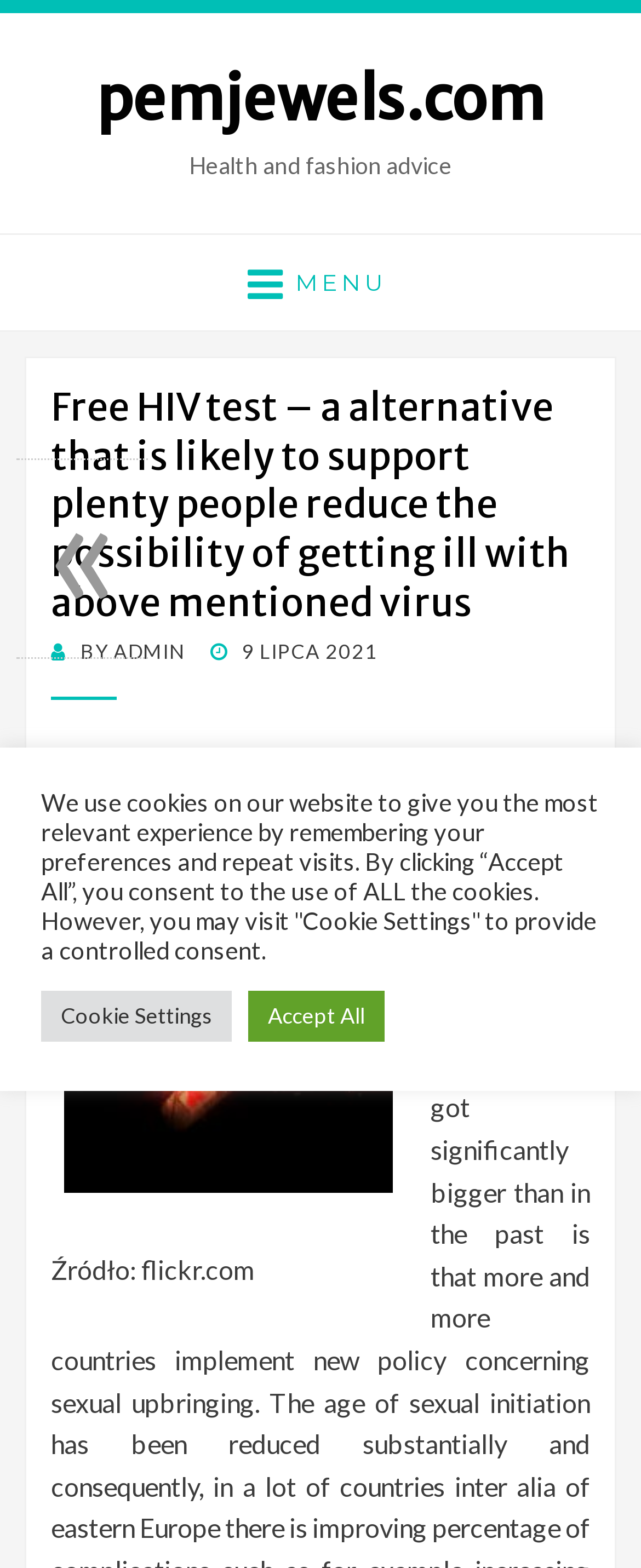Give a detailed account of the webpage.

The webpage appears to be a health-related article or blog post. At the top, there is a link to the website "pemjewels.com" and a static text "Health and fashion advice". Below this, there is a menu link with an icon, which expands to show a header with the title "Free HIV test – a alternative that is likely to support plenty people reduce the possibility of getting ill with above mentioned virus". 

To the right of the menu, there is a section with the author's name "ADMIN" and the posting date "9 LIPCA 2021". Below this, there is a paragraph of text discussing how more and more people are at risk of catching HIV according to various health surveys. 

Next to this text, there is an image of a plastic heart, which is sourced from flickr.com. Below the image, there is a cookie policy notification, which informs users that the website uses cookies and provides options to accept all cookies or customize cookie settings. There are two buttons, "Cookie Settings" and "Accept All", to control cookie consent.

At the very bottom, there is a left arrow link, but its purpose is unclear.